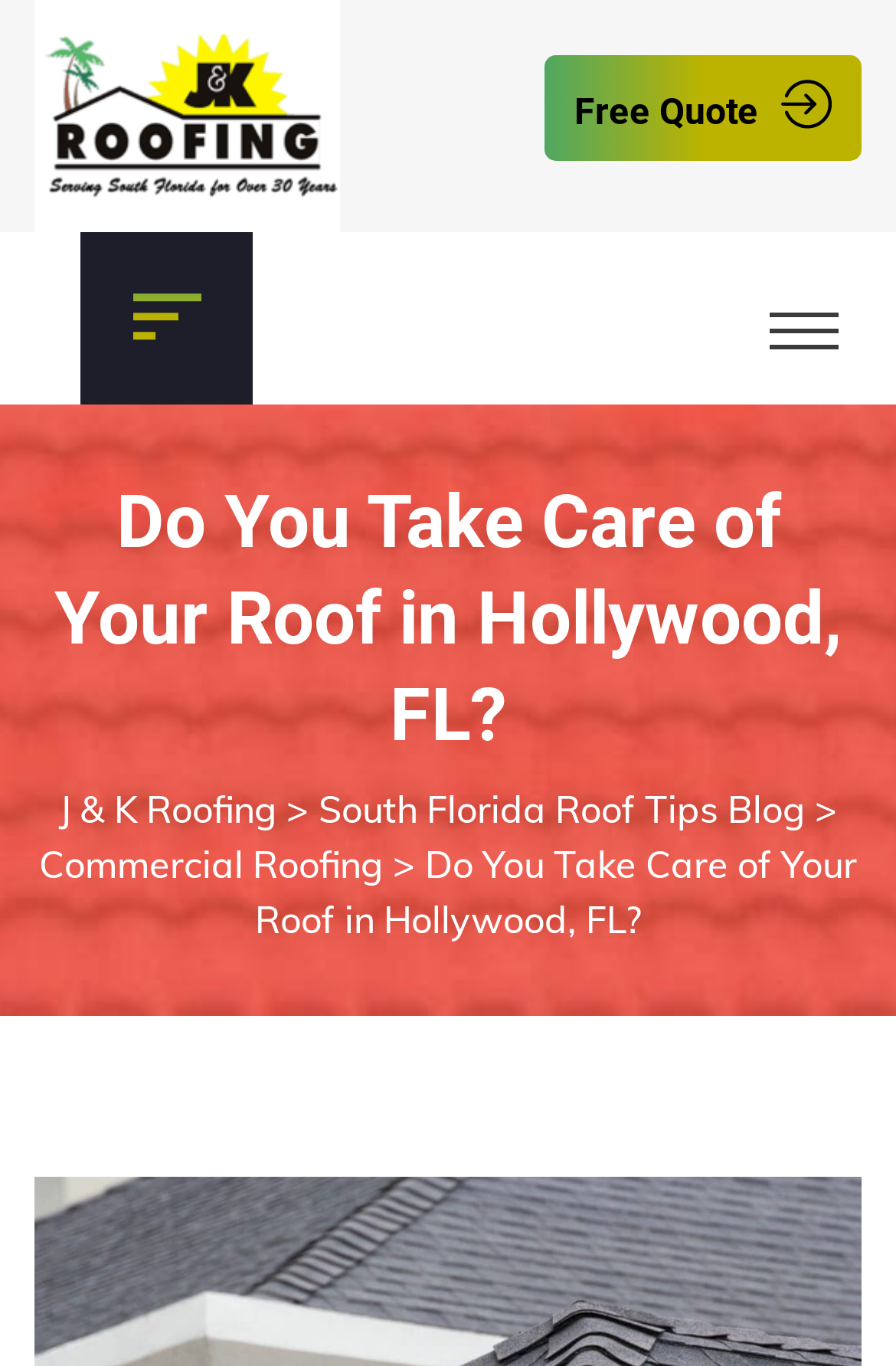Find and extract the text of the primary heading on the webpage.

Do You Take Care of Your Roof in Hollywood, FL?